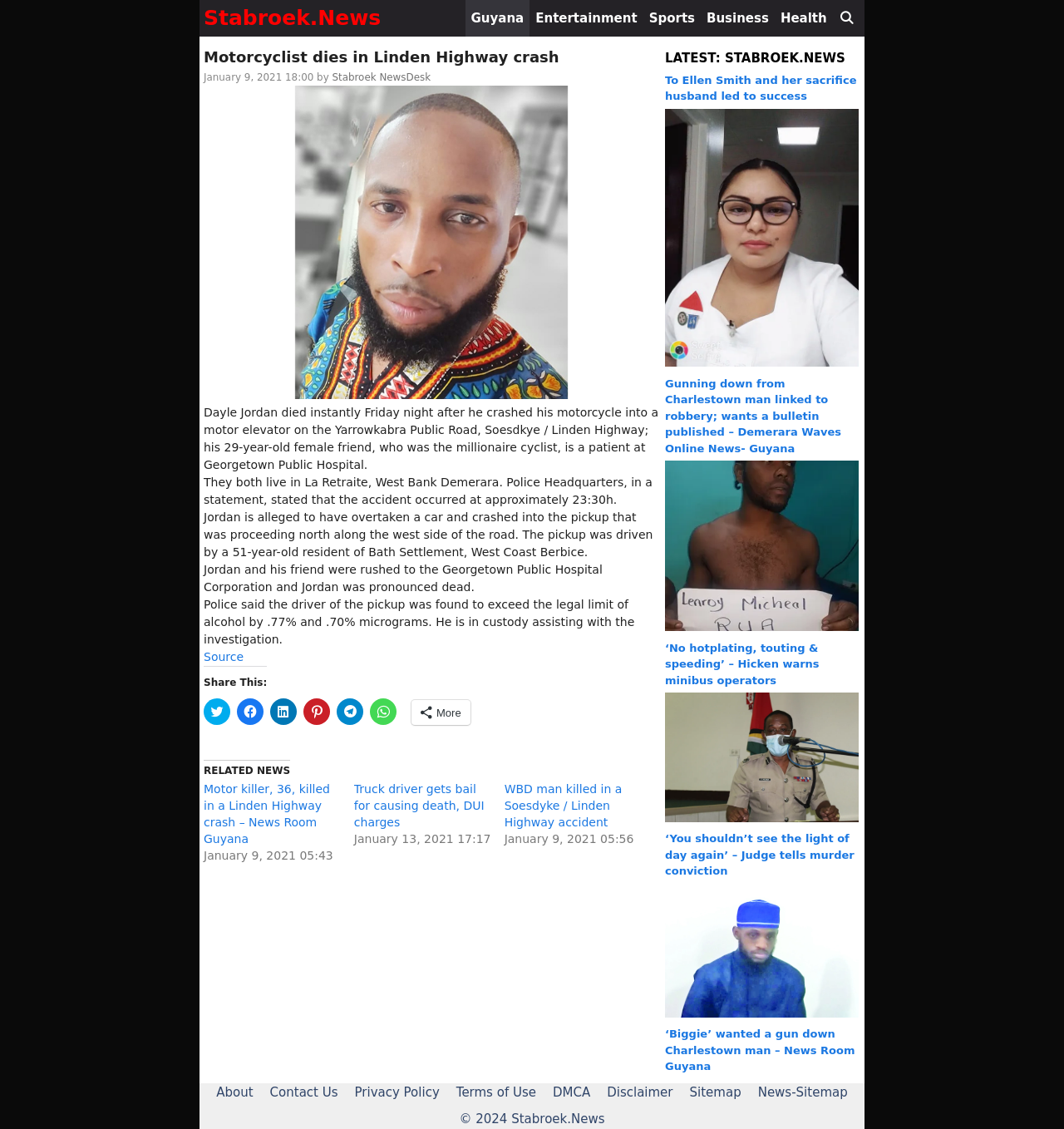Locate the bounding box coordinates of the UI element described by: "Guyana". Provide the coordinates as four float numbers between 0 and 1, formatted as [left, top, right, bottom].

[0.437, 0.0, 0.498, 0.032]